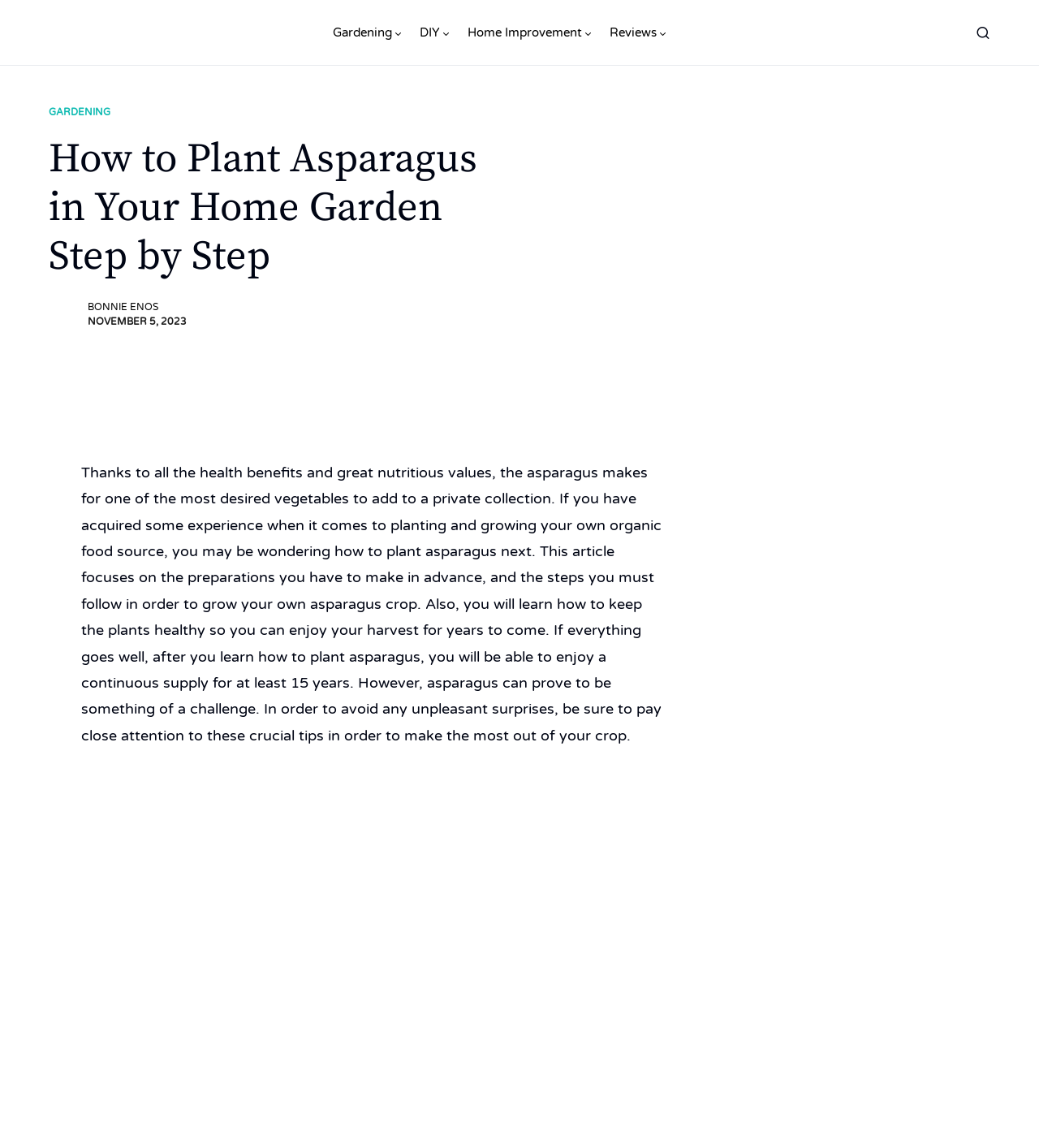Specify the bounding box coordinates of the element's region that should be clicked to achieve the following instruction: "Click the button with '' icon". The bounding box coordinates consist of four float numbers between 0 and 1, in the format [left, top, right, bottom].

[0.0, 0.021, 0.016, 0.035]